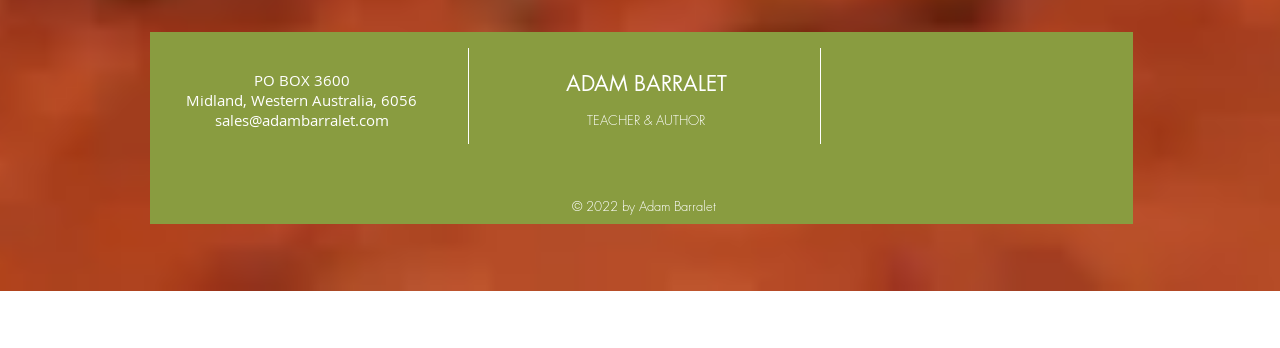Locate the UI element described by sales@adambarralet.com in the provided webpage screenshot. Return the bounding box coordinates in the format (top-left x, top-left y, bottom-right x, bottom-right y), ensuring all values are between 0 and 1.

[0.168, 0.316, 0.304, 0.374]